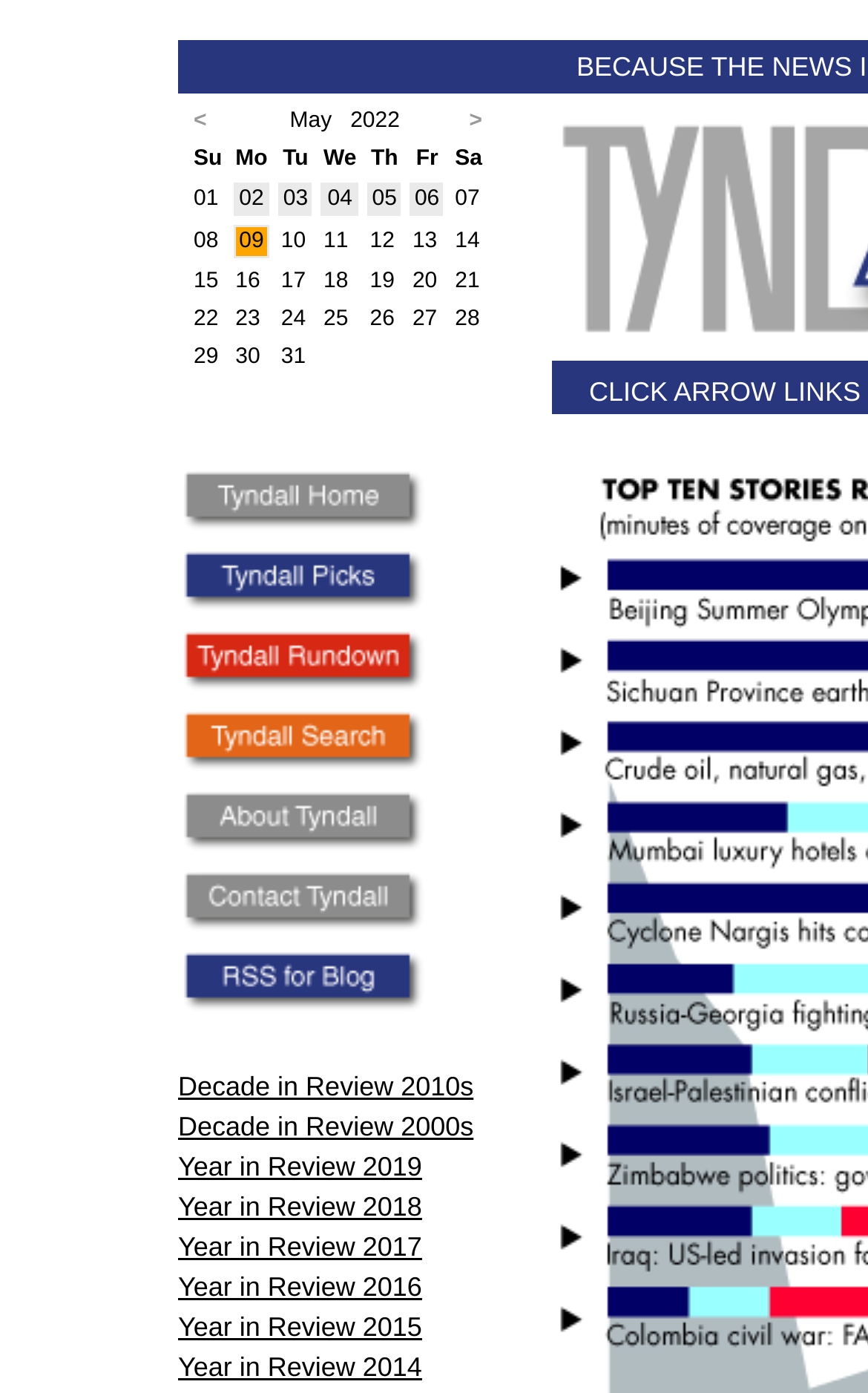Identify the bounding box coordinates for the UI element described as follows: "alt="home link" name="home"". Ensure the coordinates are four float numbers between 0 and 1, formatted as [left, top, right, bottom].

[0.205, 0.366, 0.492, 0.388]